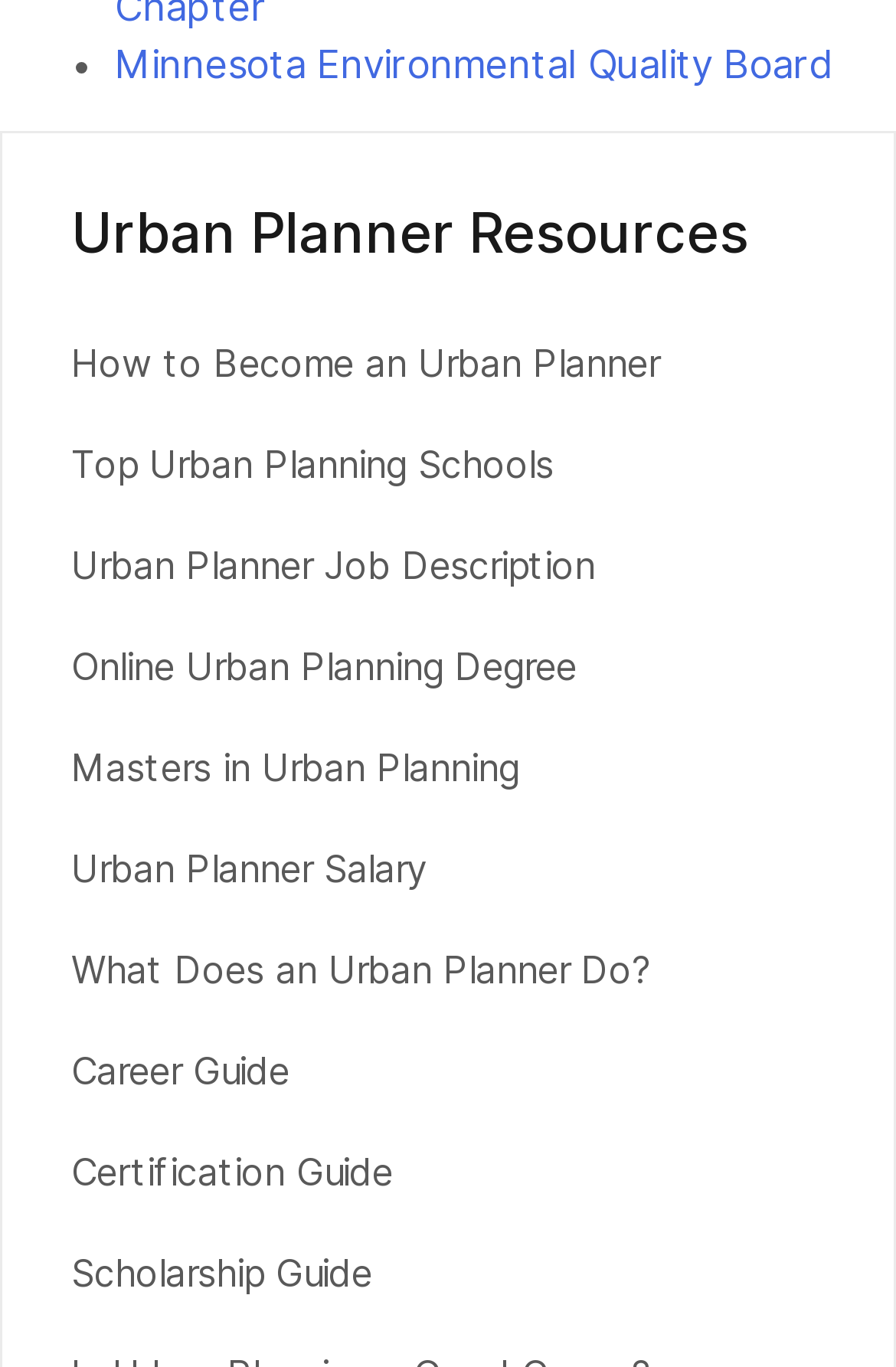Can you determine the bounding box coordinates of the area that needs to be clicked to fulfill the following instruction: "Check 'Urban Planner Salary'"?

[0.079, 0.619, 0.477, 0.653]